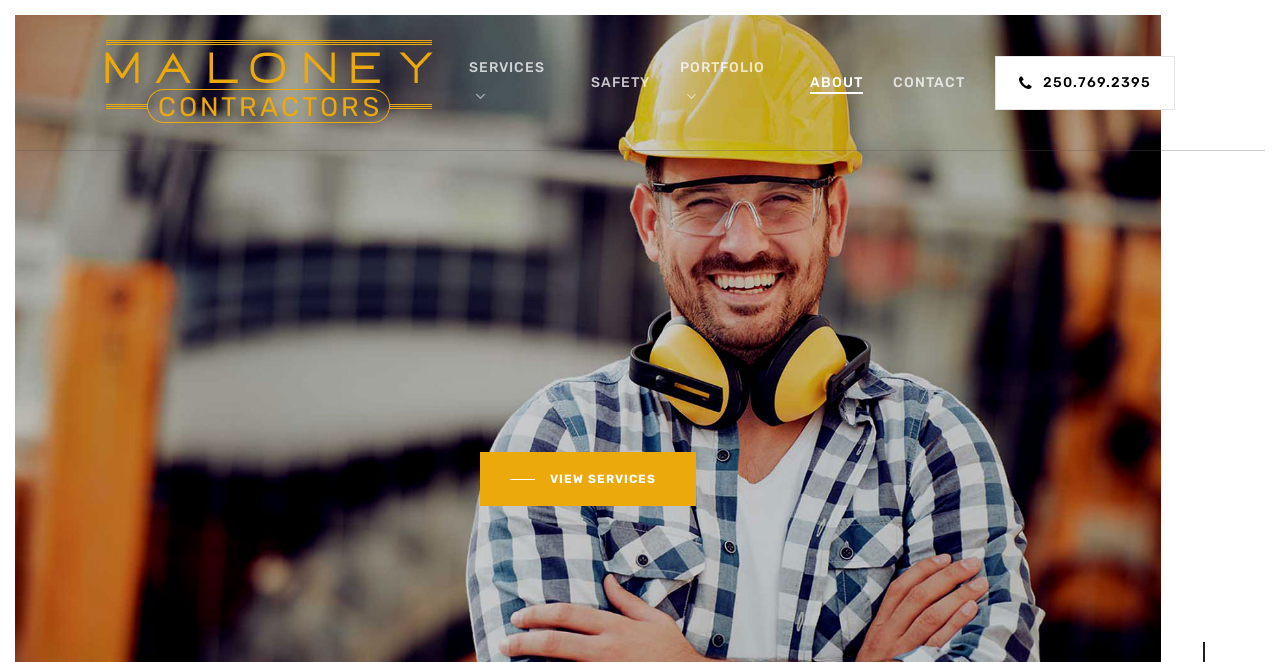What is the name of the company?
Based on the image, give a concise answer in the form of a single word or short phrase.

Maloney Contractors